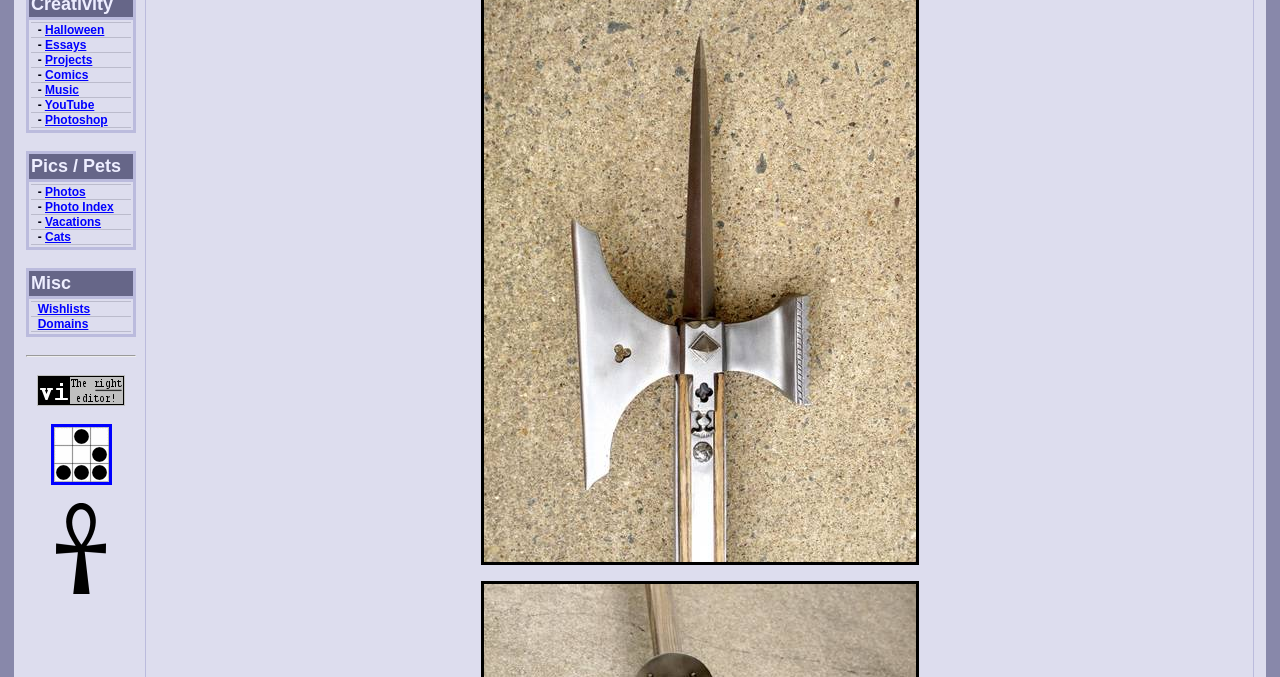Extract the bounding box coordinates for the described element: "Essays". The coordinates should be represented as four float numbers between 0 and 1: [left, top, right, bottom].

[0.035, 0.056, 0.067, 0.077]